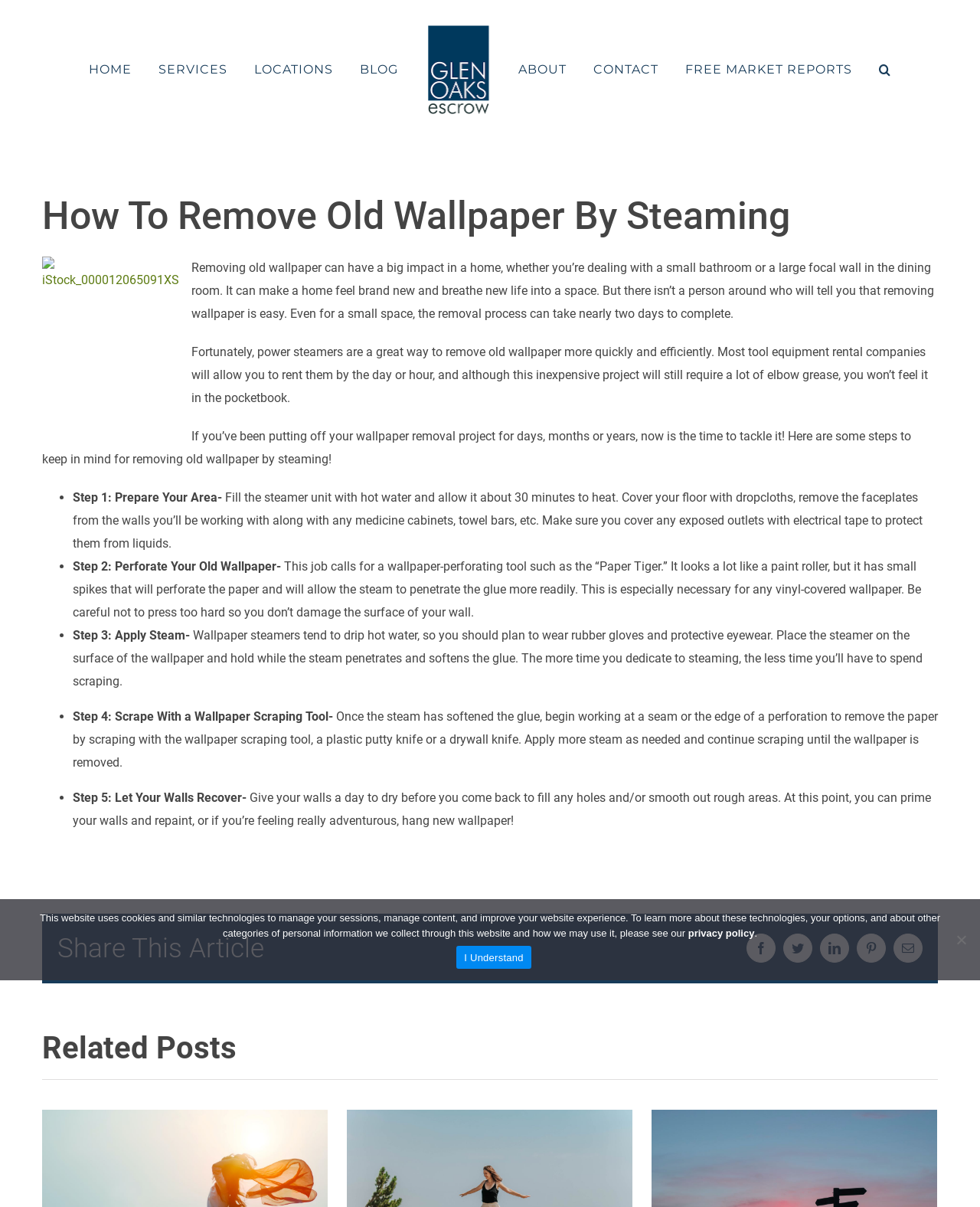Offer a detailed explanation of the webpage layout and contents.

This webpage is about removing old wallpaper by steaming, specifically from Glen Oaks Escrow. At the top, there is a navigation menu with links to "HOME", "SERVICES", "LOCATIONS", "BLOG", "ABOUT", "CONTACT", and "FREE MARKET REPORTS". Below the navigation menu, there is a heading that reads "How To Remove Old Wallpaper By Steaming" accompanied by an image.

The main content of the webpage is divided into five steps to remove old wallpaper by steaming. Each step is marked with a bullet point and has a brief description. The steps are: preparing the area, perforating the old wallpaper, applying steam, scraping with a wallpaper scraping tool, and letting the walls recover. The descriptions are detailed and provide instructions on how to complete each step.

To the right of the main content, there are social media links to share the article on Facebook, Twitter, LinkedIn, Pinterest, and Email. Below the main content, there is a section titled "Related Posts" with a link to another article.

At the bottom of the webpage, there is a cookie notice dialog that informs users about the website's use of cookies and provides a link to the privacy policy. There is also a "Go to Top" link at the bottom right corner of the webpage.